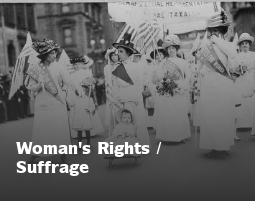Please analyze the image and give a detailed answer to the question:
What is the significance of the child in the stroller?

The woman pushing a stroller containing a child in the foreground of the image highlights the intersection of motherhood and the quest for social justice, emphasizing that women's rights are not just about individual freedom but also about the well-being of their families.